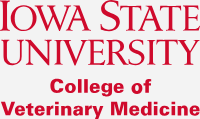What is Iowa State University known for?
Please use the image to deliver a detailed and complete answer.

According to the caption, Iowa State University is known for its rigorous programs in veterinary science, which contribute to advancements in animal health and welfare, reflecting the university's standing and focus on producing knowledgeable professionals in the field of veterinary medicine.